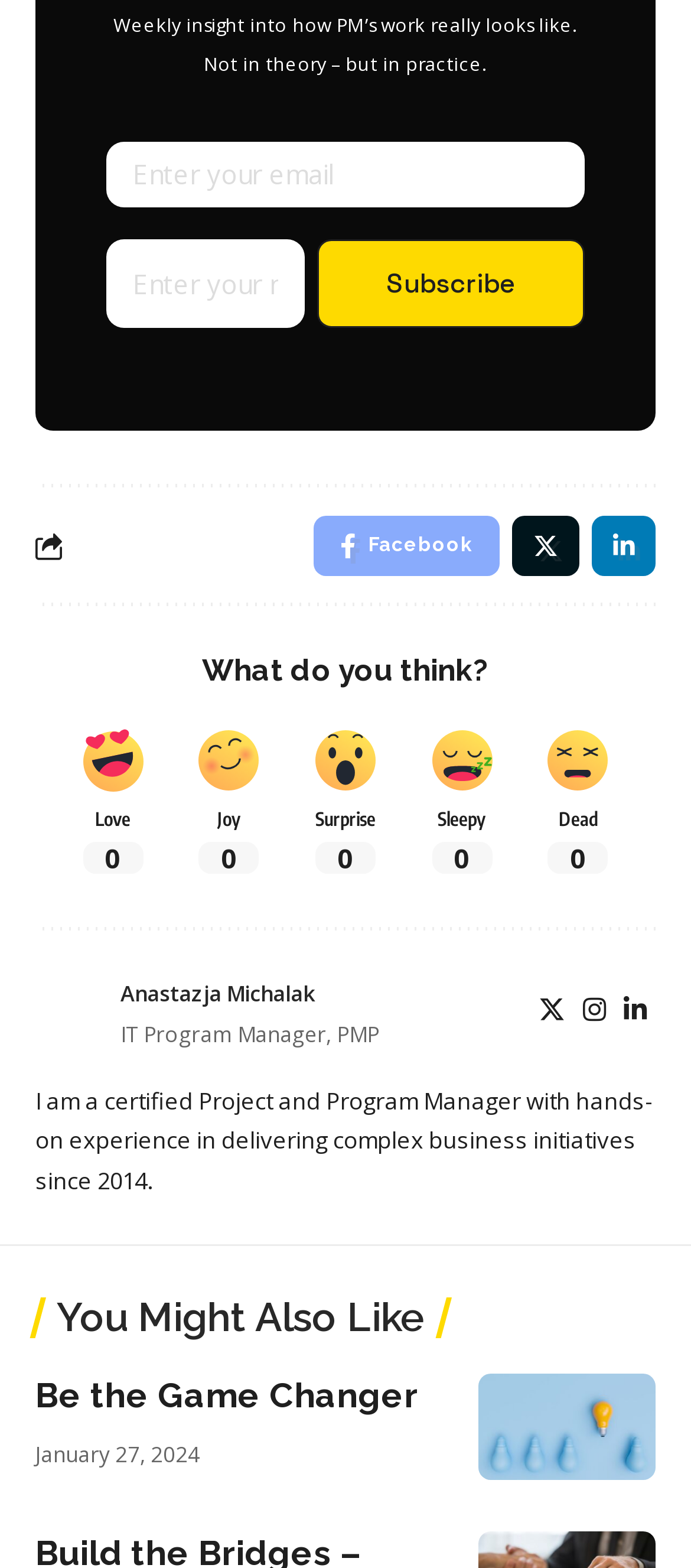Locate the bounding box coordinates of the element's region that should be clicked to carry out the following instruction: "Visit Facebook". The coordinates need to be four float numbers between 0 and 1, i.e., [left, top, right, bottom].

[0.454, 0.329, 0.723, 0.368]